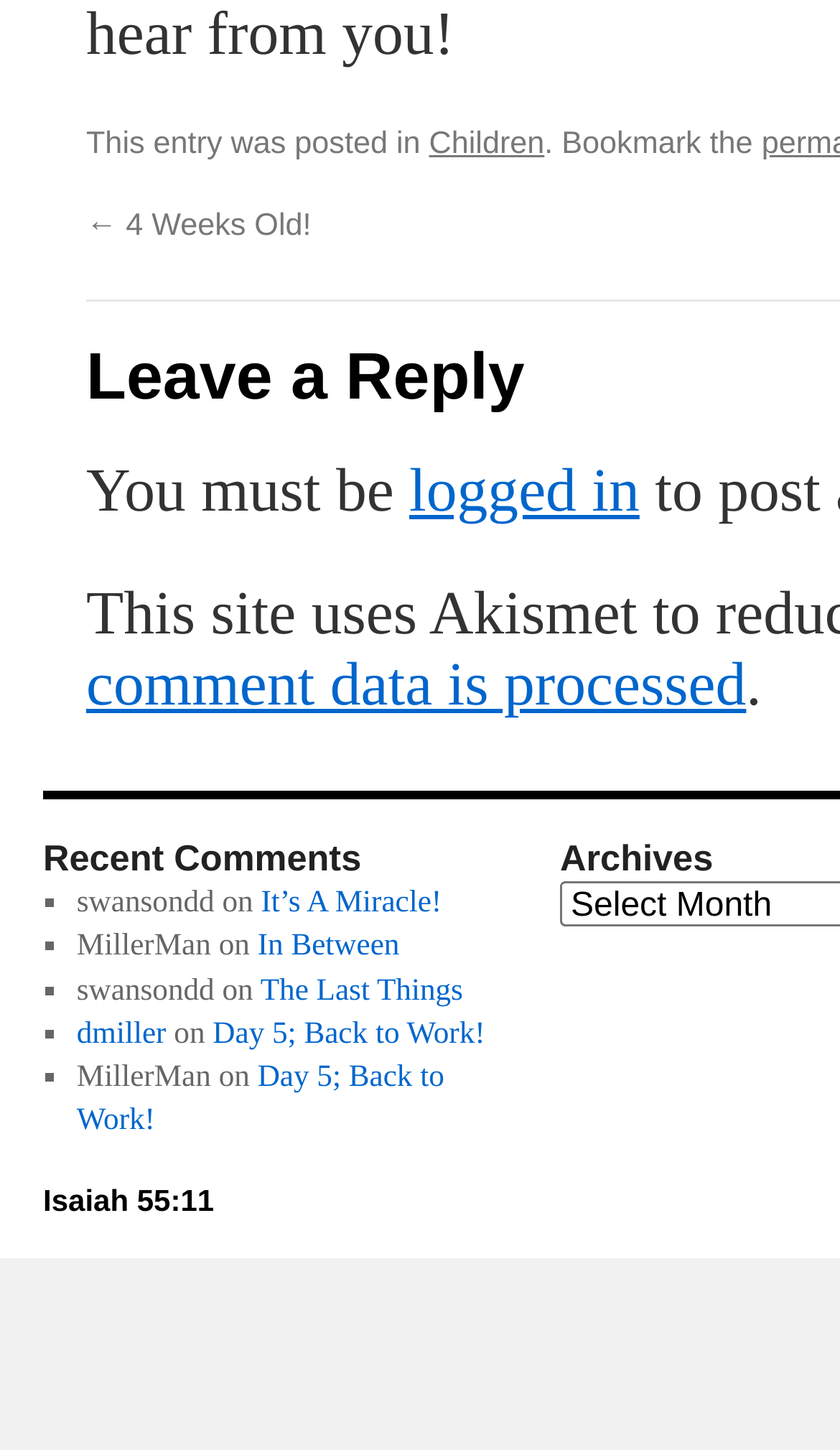How many comments are listed?
Based on the image, provide a one-word or brief-phrase response.

5